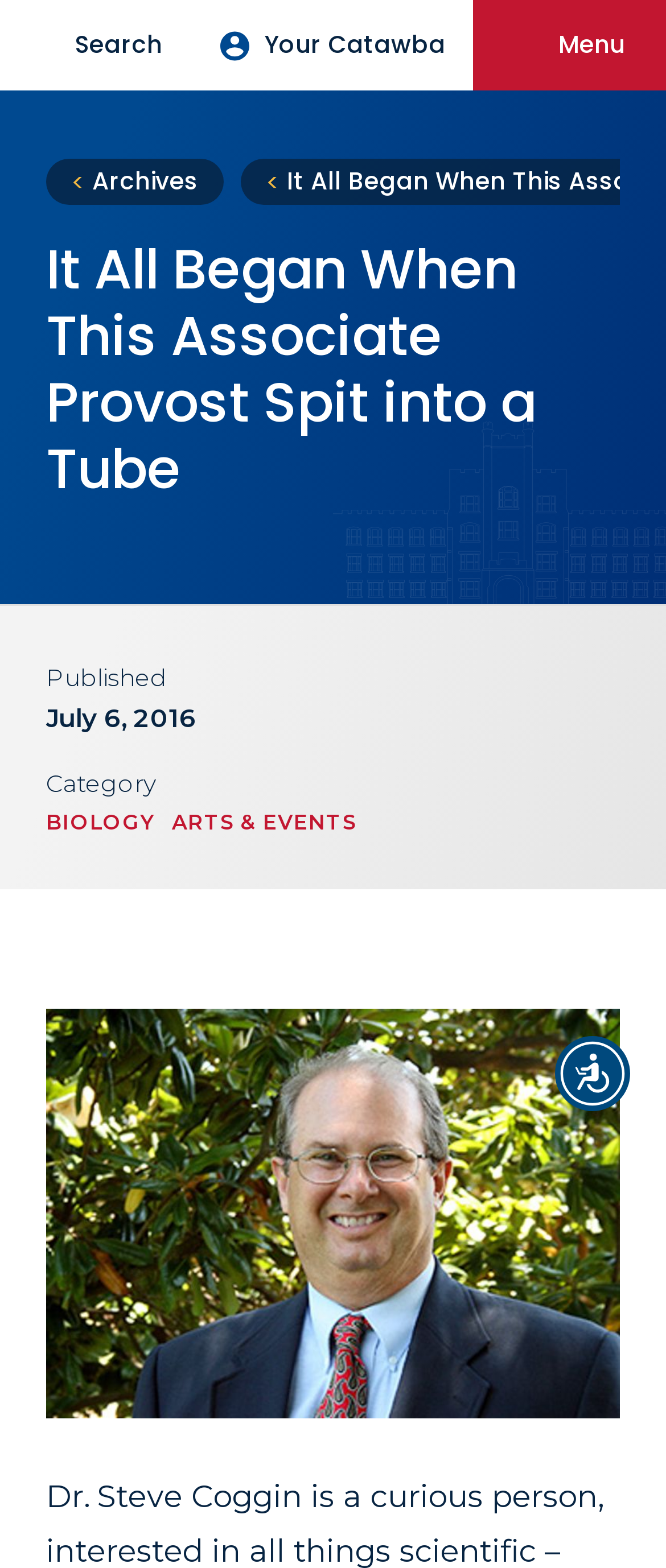Extract the bounding box coordinates of the UI element described by: "Your Catawba". The coordinates should include four float numbers ranging from 0 to 1, e.g., [left, top, right, bottom].

[0.29, 0.0, 0.71, 0.058]